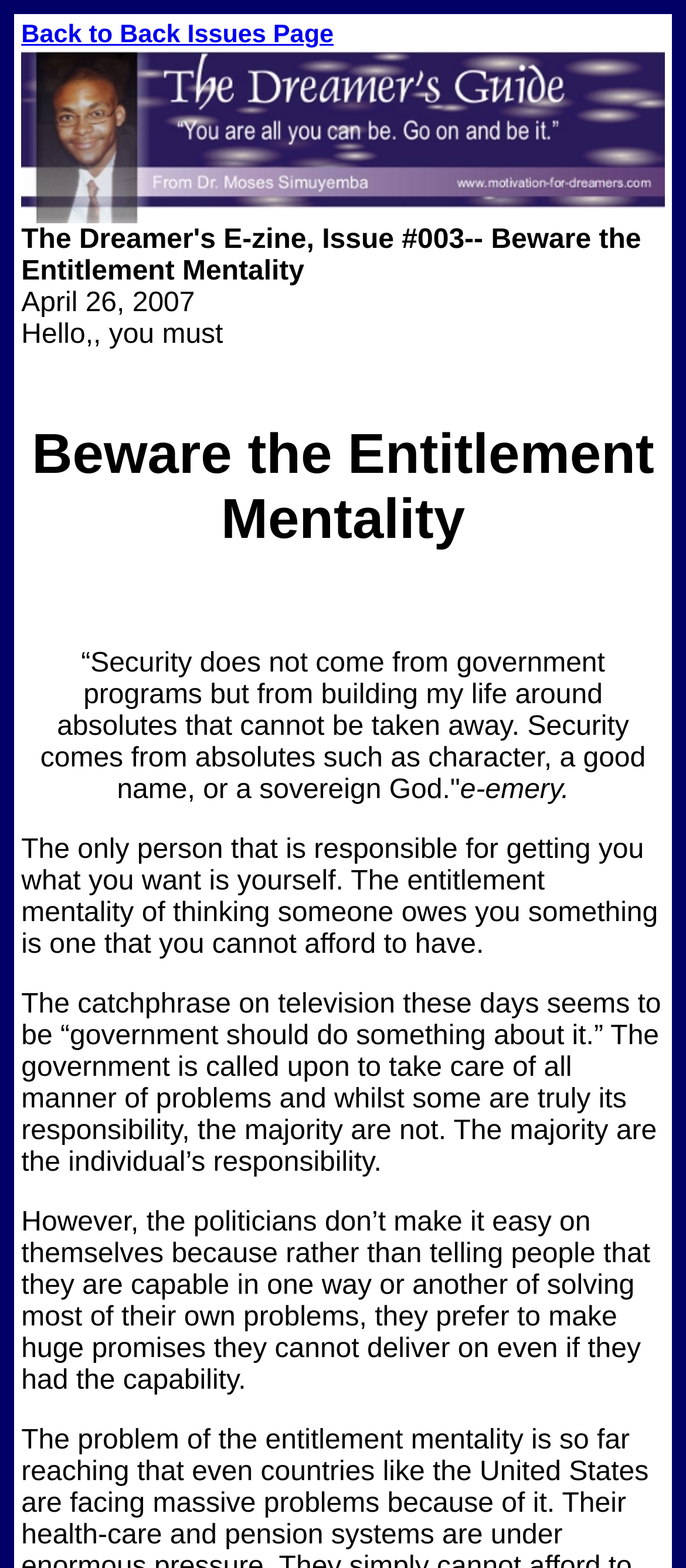Is there an image on the webpage?
Answer the question with a single word or phrase derived from the image.

Yes